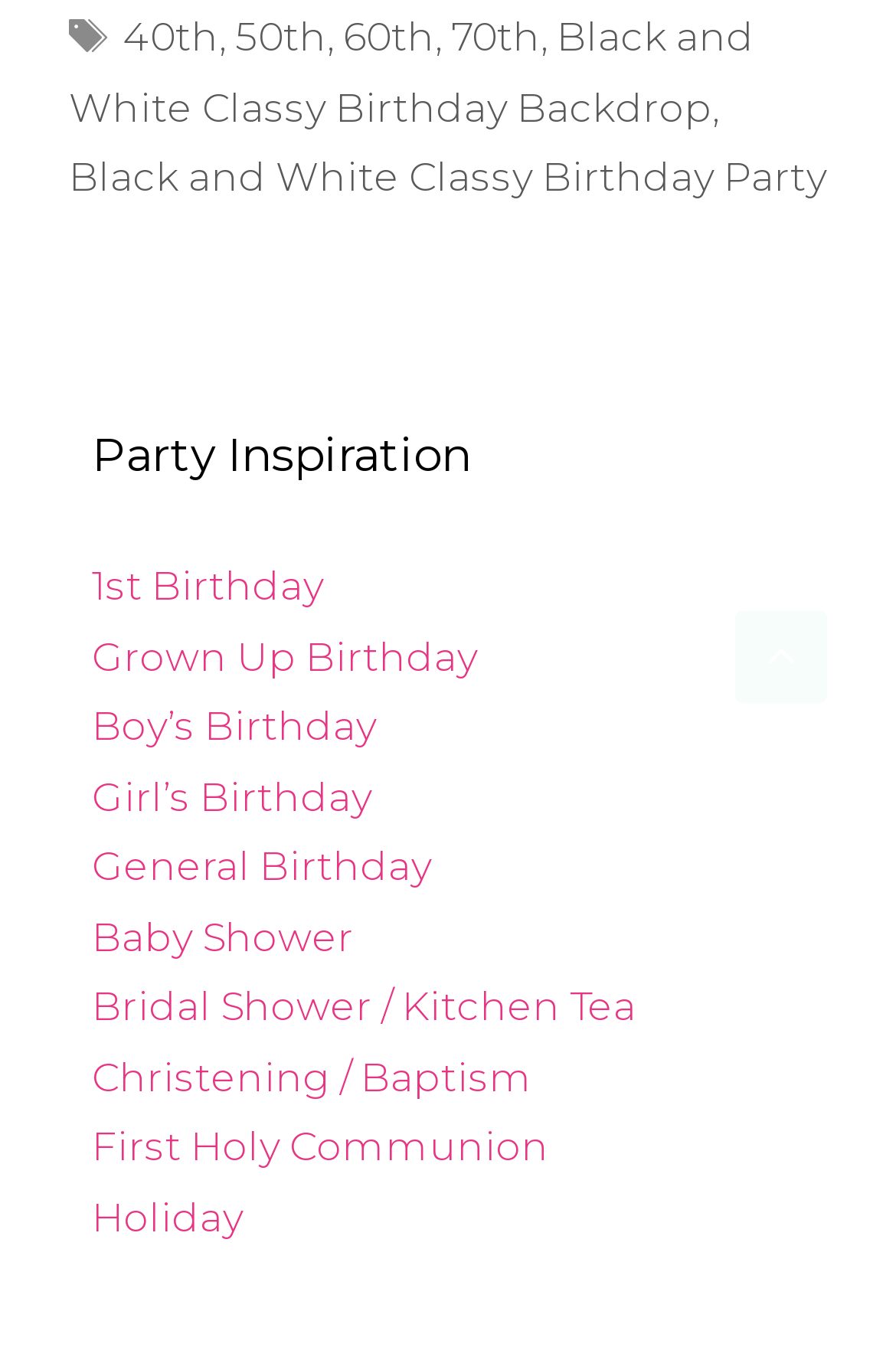Is there a 'Scroll back to top' link?
With the help of the image, please provide a detailed response to the question.

I found a link at the bottom of the page with the text 'Scroll back to top', which suggests that it is a link that allows users to scroll back to the top of the page.